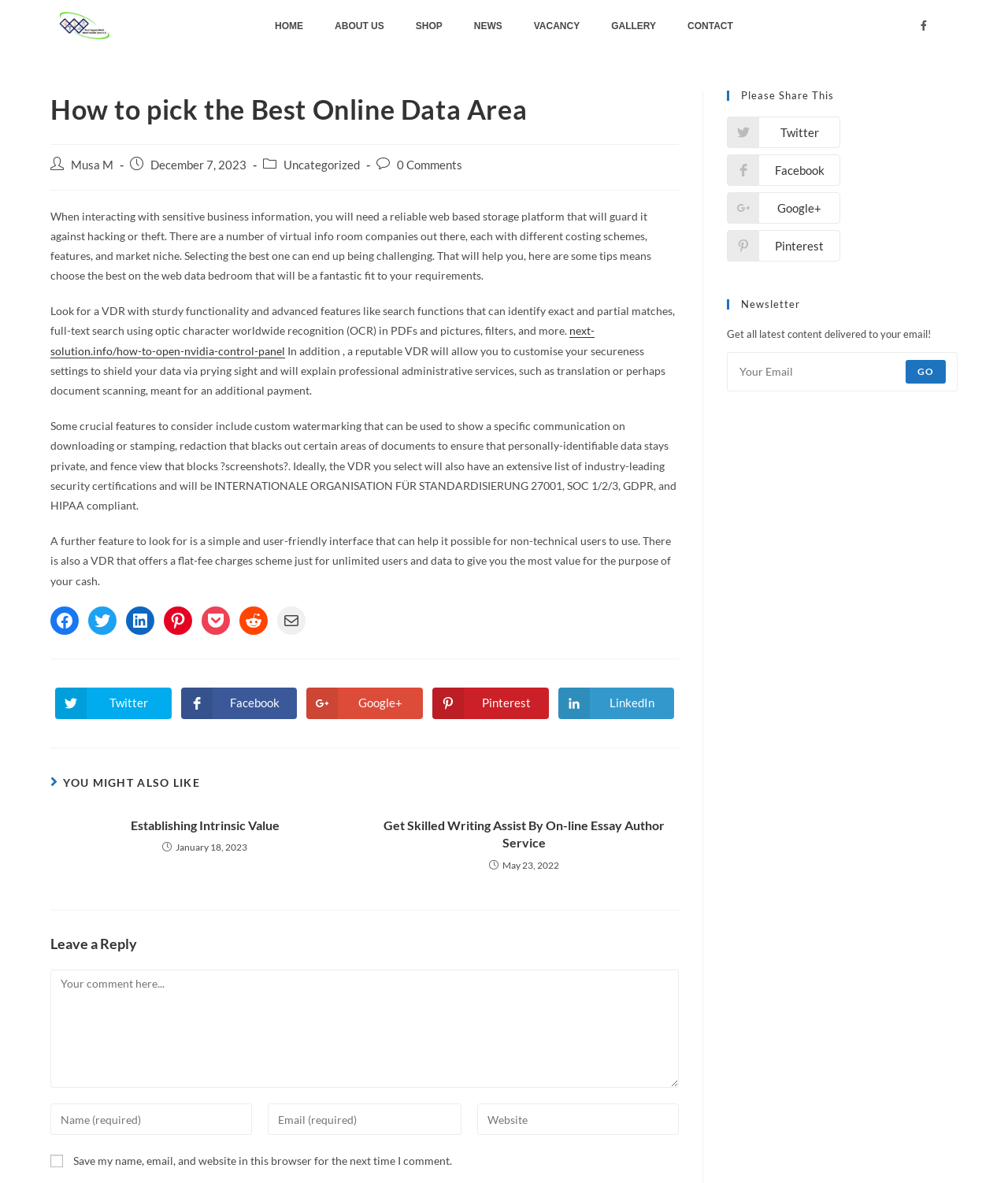Determine the bounding box coordinates for the element that should be clicked to follow this instruction: "Click on the HOME link". The coordinates should be given as four float numbers between 0 and 1, in the format [left, top, right, bottom].

[0.257, 0.011, 0.316, 0.032]